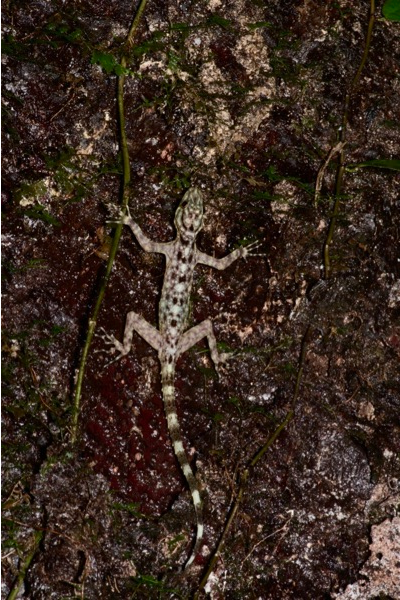What is the purpose of the gecko's patterning?
Please provide a single word or phrase as the answer based on the screenshot.

Aids in nocturnal existence